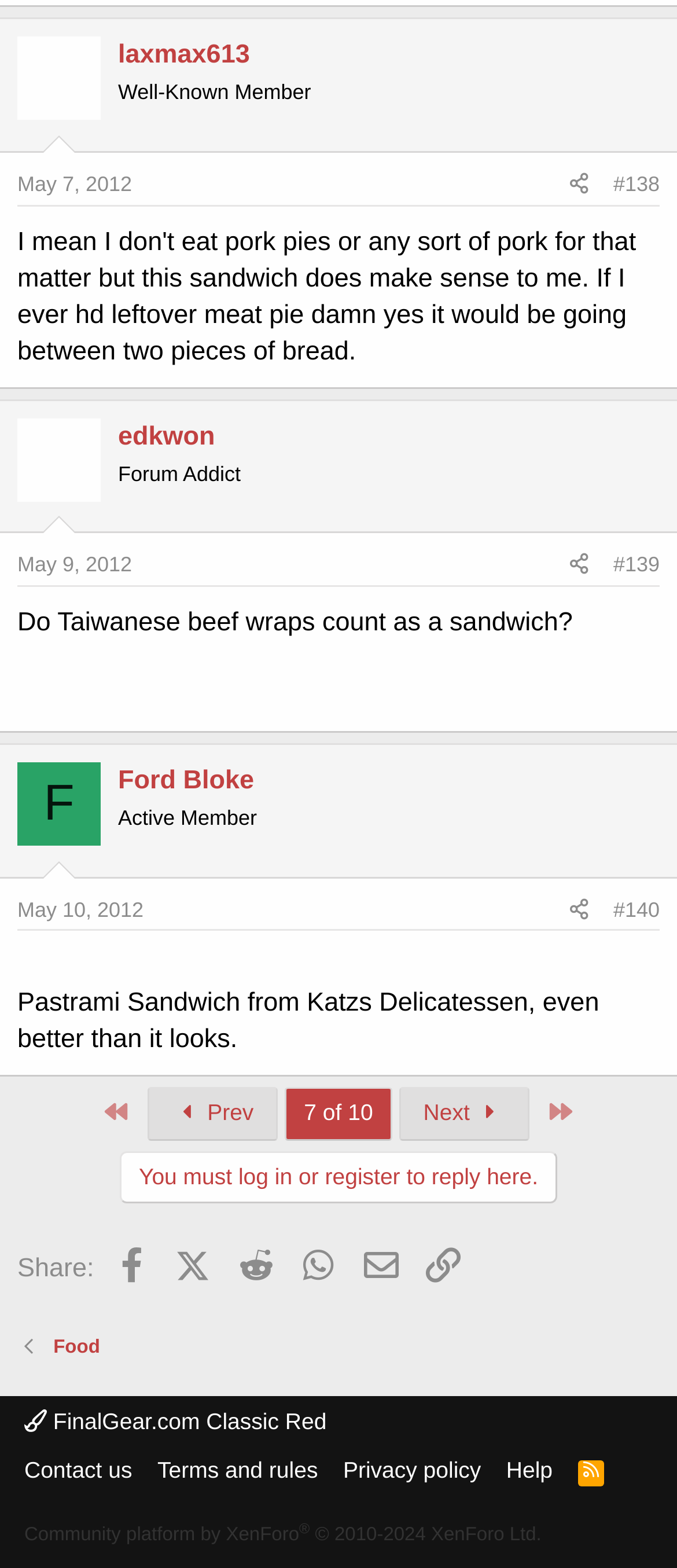How many share options are there?
Based on the image, please offer an in-depth response to the question.

I found the share section by identifying the static text element with the text 'Share:', and then counted the number of share options, which are Facebook, Twitter, Reddit, WhatsApp, Email, and Link. There are 6 share options in total.